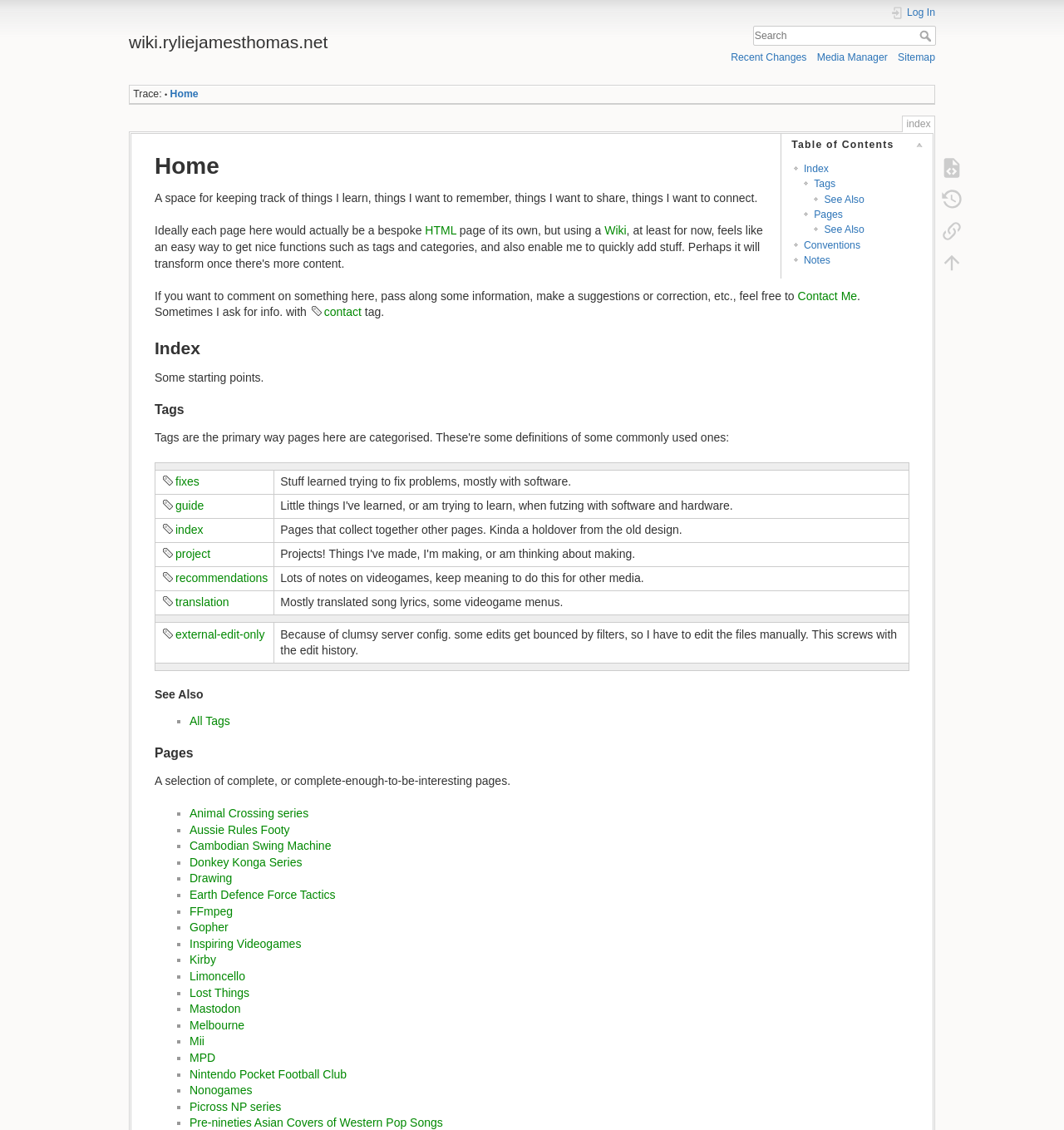Please find the bounding box for the UI component described as follows: "Contact Me".

[0.75, 0.256, 0.806, 0.268]